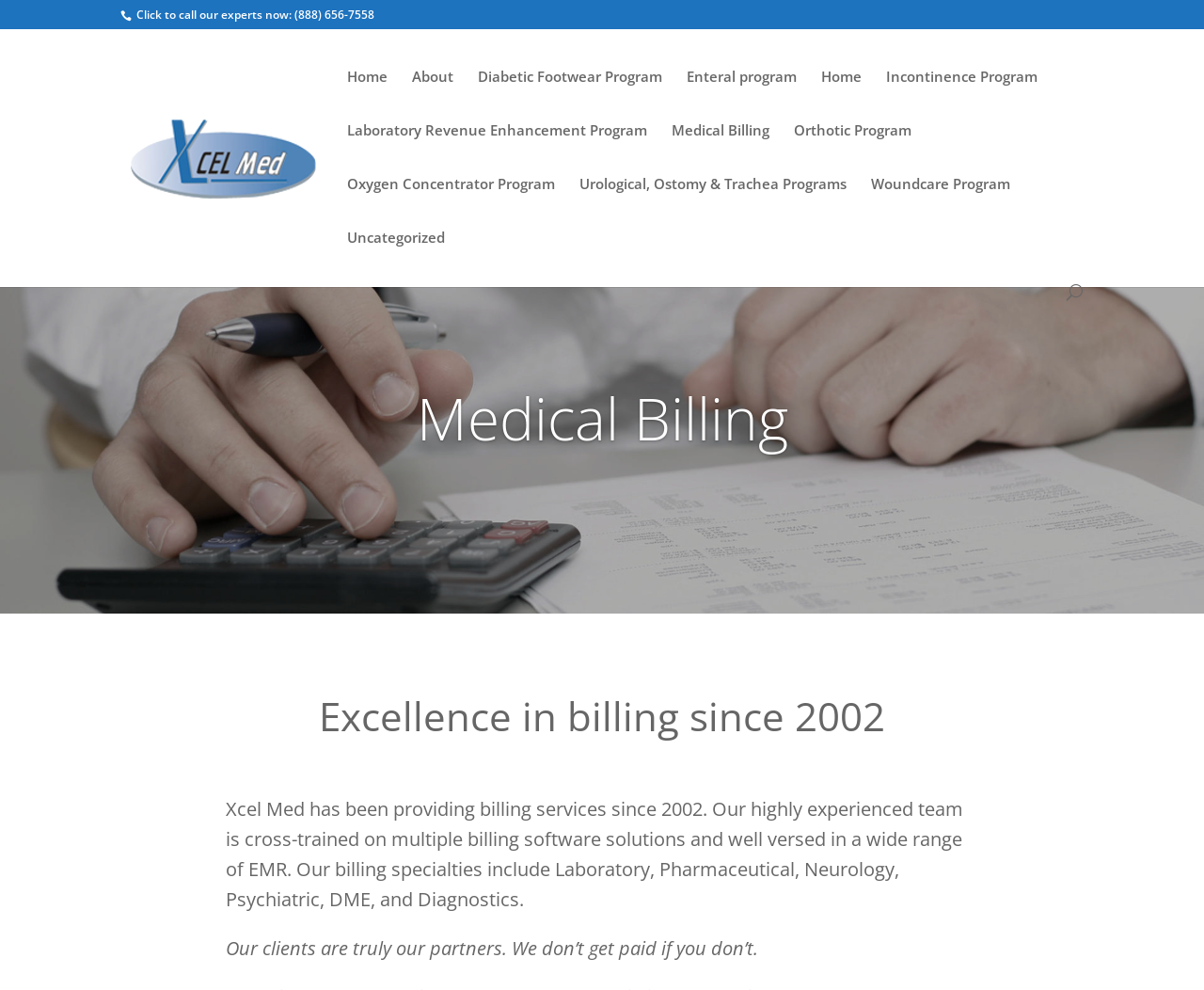Determine the bounding box coordinates of the clickable element necessary to fulfill the instruction: "Read about Xcel Med". Provide the coordinates as four float numbers within the 0 to 1 range, i.e., [left, top, right, bottom].

[0.103, 0.149, 0.268, 0.167]